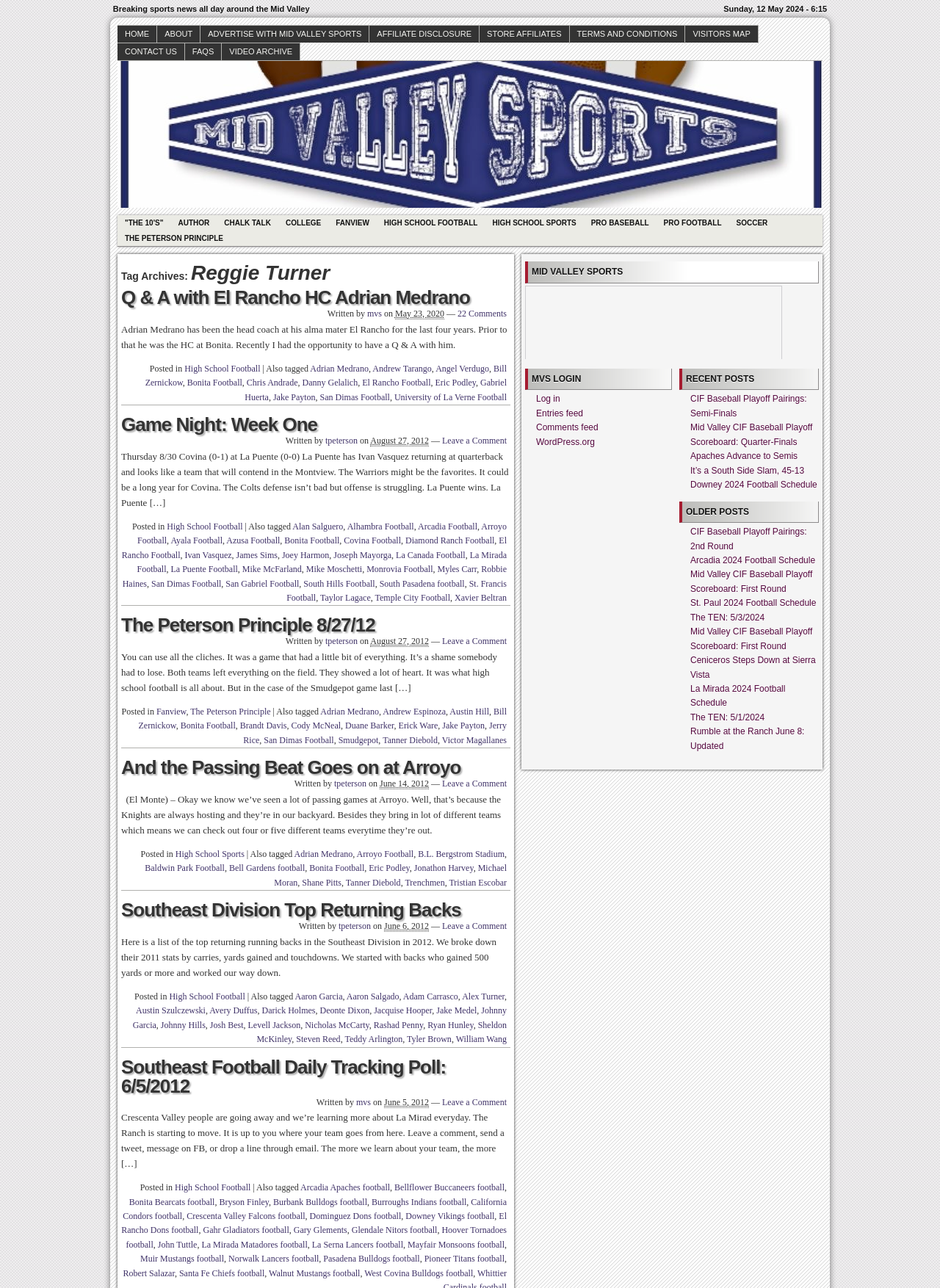Please provide a detailed answer to the question below by examining the image:
How many links are there in the top navigation menu?

I counted the links in the top navigation menu, which are 'HOME', 'ABOUT', 'ADVERTISE WITH MID VALLEY SPORTS', 'AFFILIATE DISCLOSURE', 'STORE AFFILIATES', 'TERMS AND CONDITIONS', 'VISITORS MAP', 'CONTACT US', and 'FAQS'. There are 9 links in total.